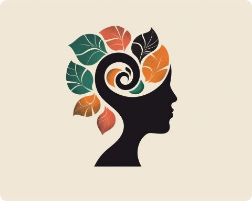Offer a detailed explanation of what is happening in the image.

The image depicts a stylized silhouette of a woman's head, beautifully incorporating elements of nature. The hair is illustrated with vibrant green, orange, and brown leaves, symbolizing growth, mental wellness, and the connection between nature and mental health. This artistic representation encapsulates the theme of emotional well-being and self-care, making it a fitting visual for topics related to mental wellness. The background is a soft, neutral hue that enhances the vivid colors of the leaves, creating a harmonious and calming effect. This image is associated with the article titled "Mental Wellness," which discusses the importance of understanding neurodiversity and self-kindness in navigating mental health challenges.